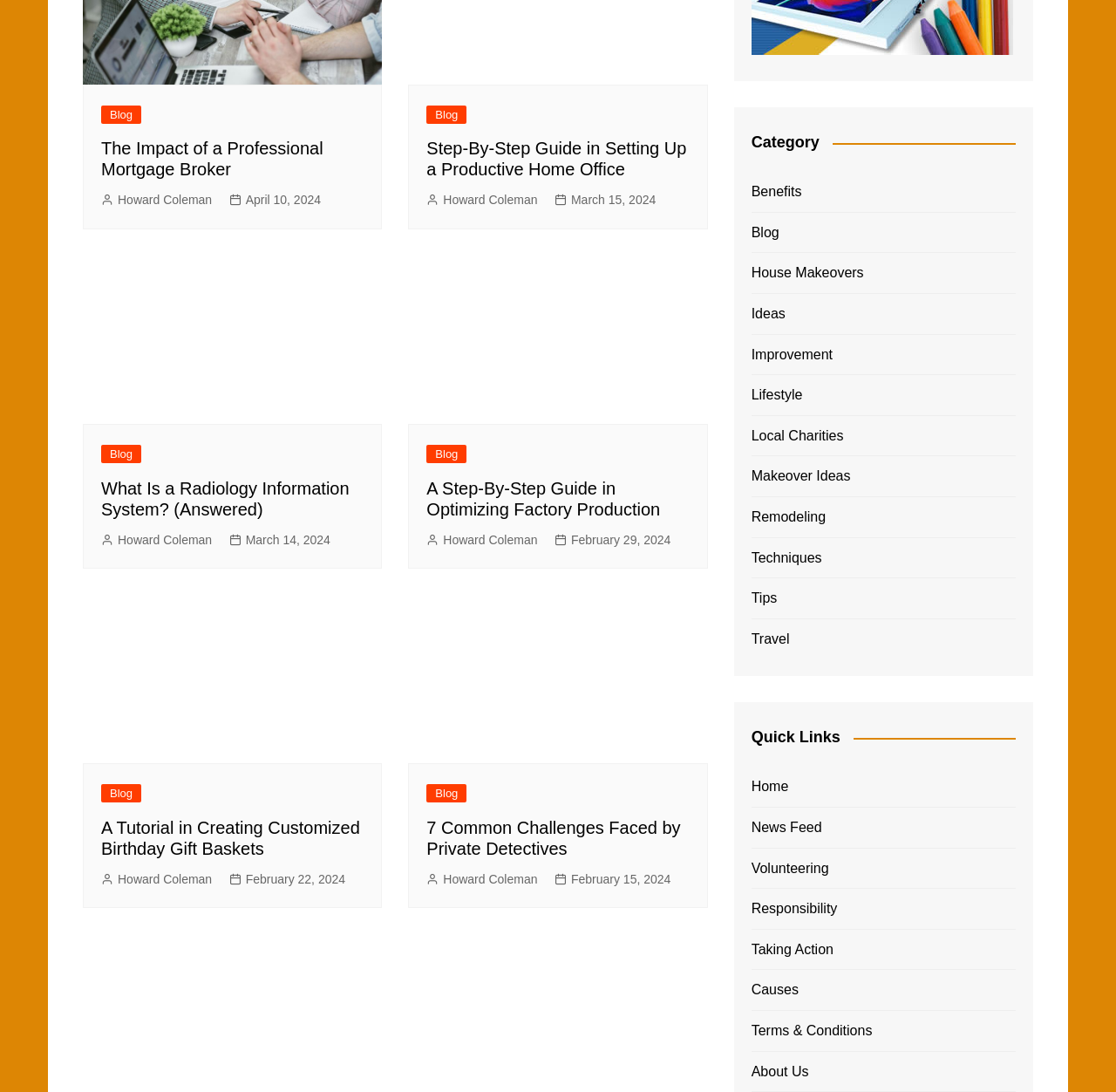What is the author of the blog post 'The Impact of a Professional Mortgage Broker'?
Please answer the question with a single word or phrase, referencing the image.

Howard Coleman